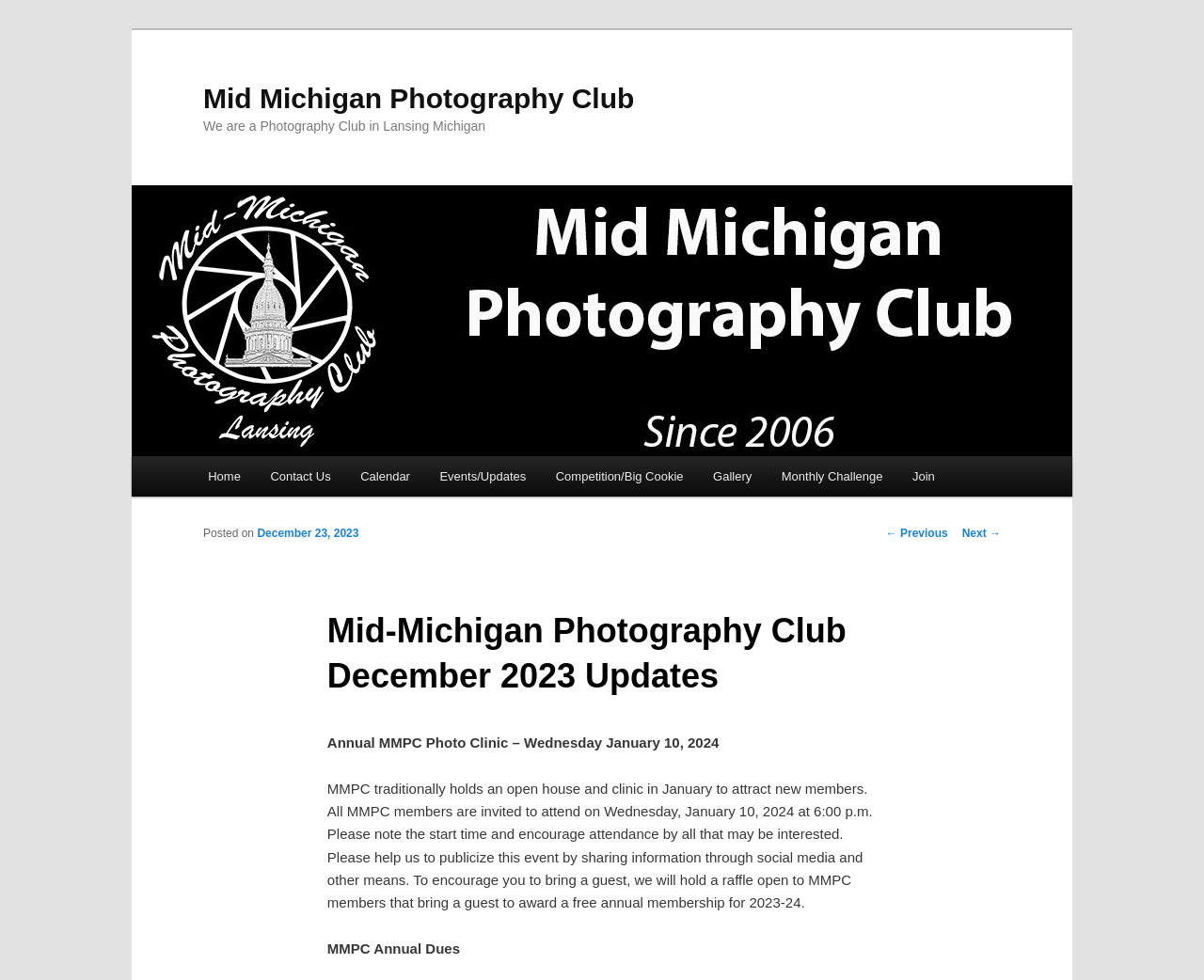What is the current month and year mentioned in the webpage?
Using the image as a reference, give a one-word or short phrase answer.

December 2023